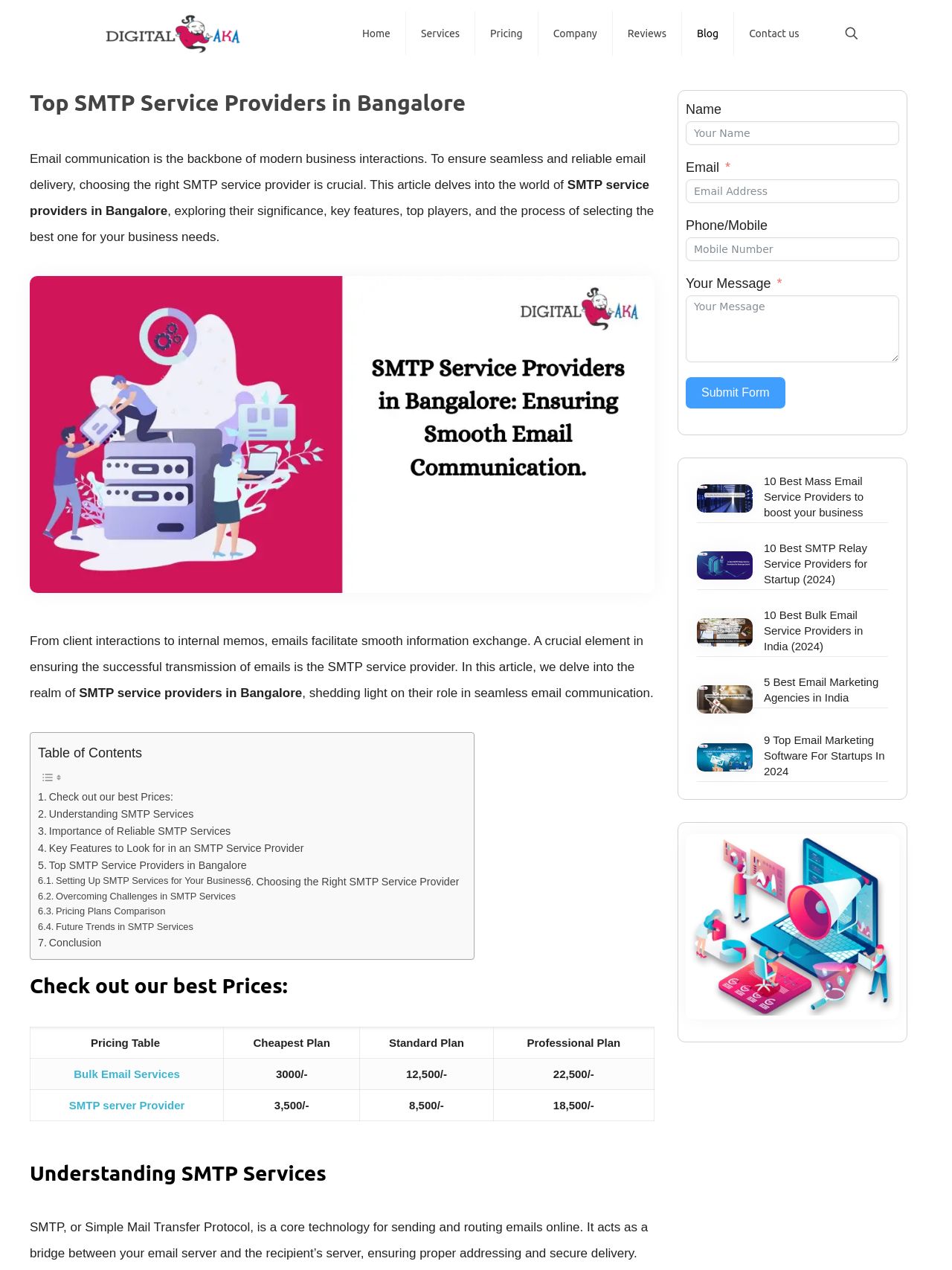Find the bounding box coordinates for the element described here: "Importance of Reliable SMTP Services".

[0.04, 0.648, 0.242, 0.661]